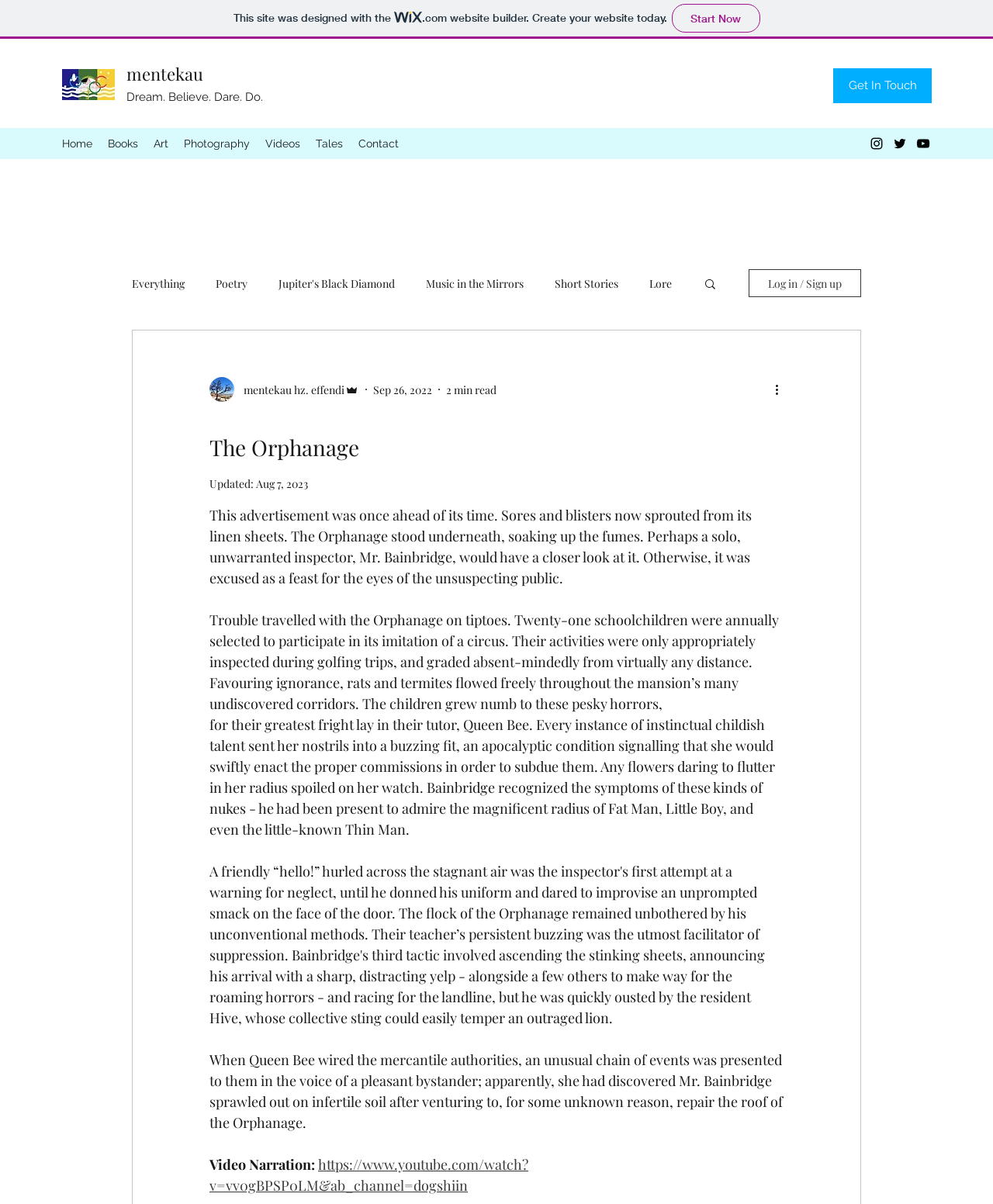What is the name of the author?
Using the image as a reference, give a one-word or short phrase answer.

Mentekau